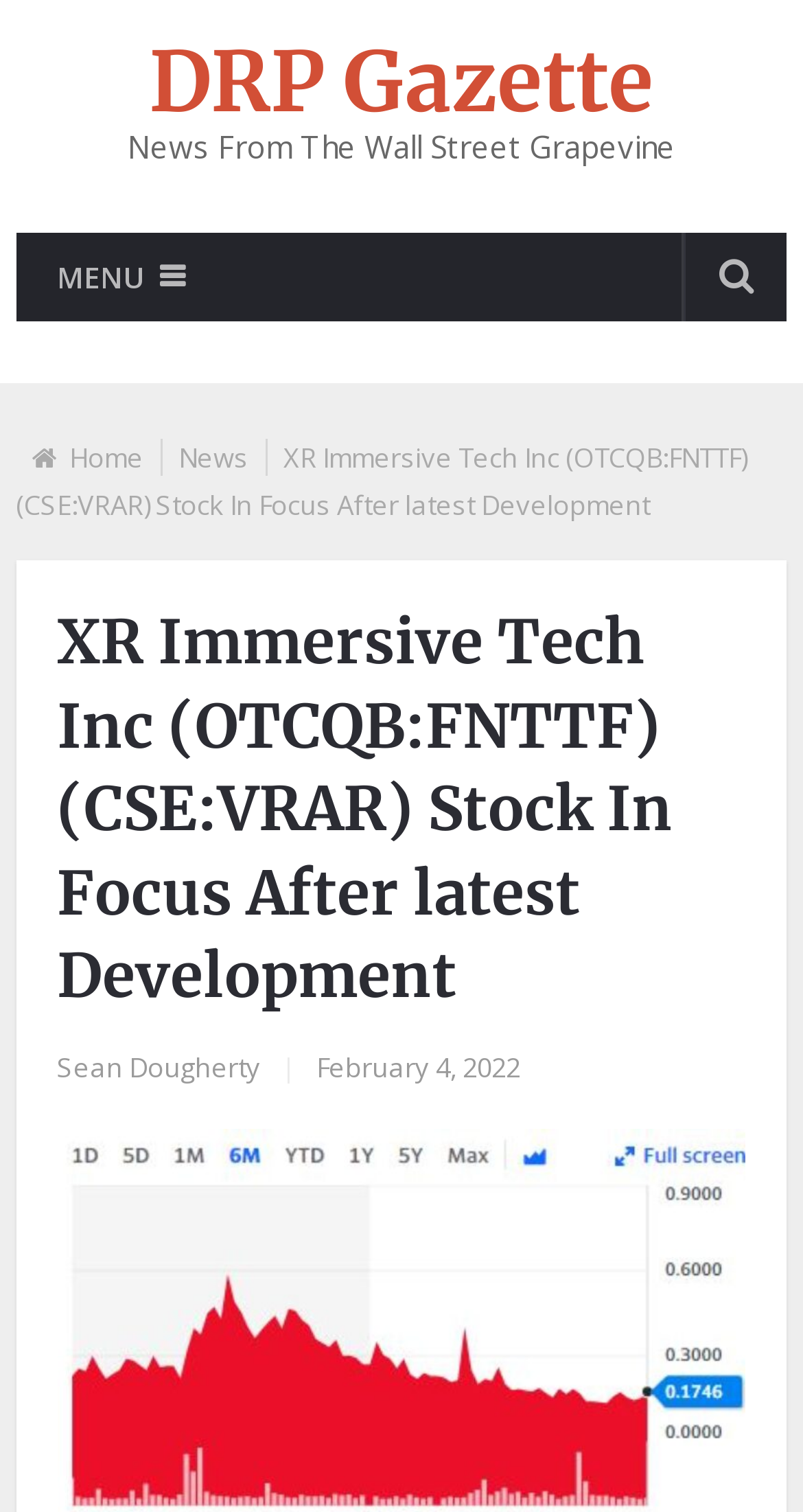Extract the bounding box of the UI element described as: "parent_node: Alternative: name="alt_s"".

None